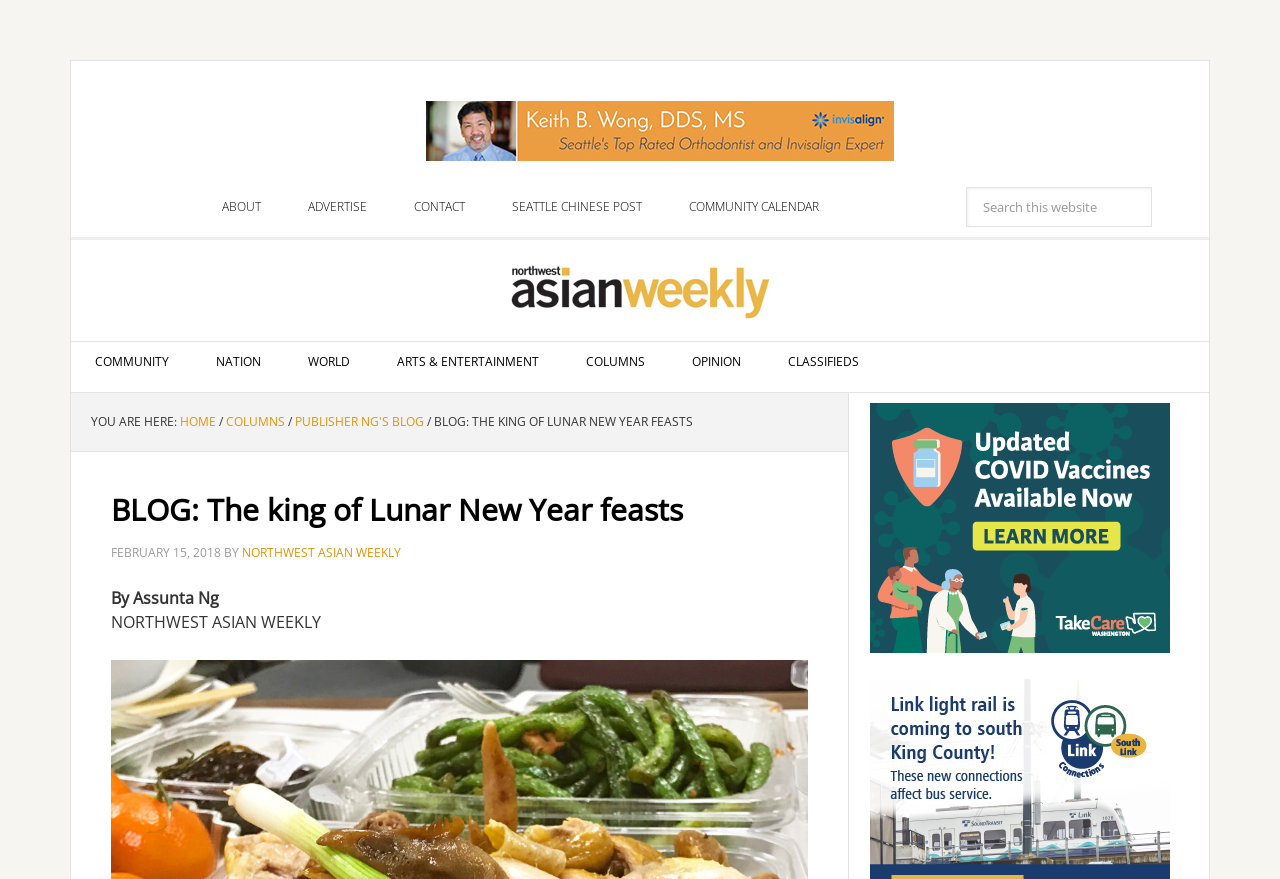What is the main title displayed on this webpage?

BLOG: The king of Lunar New Year feasts